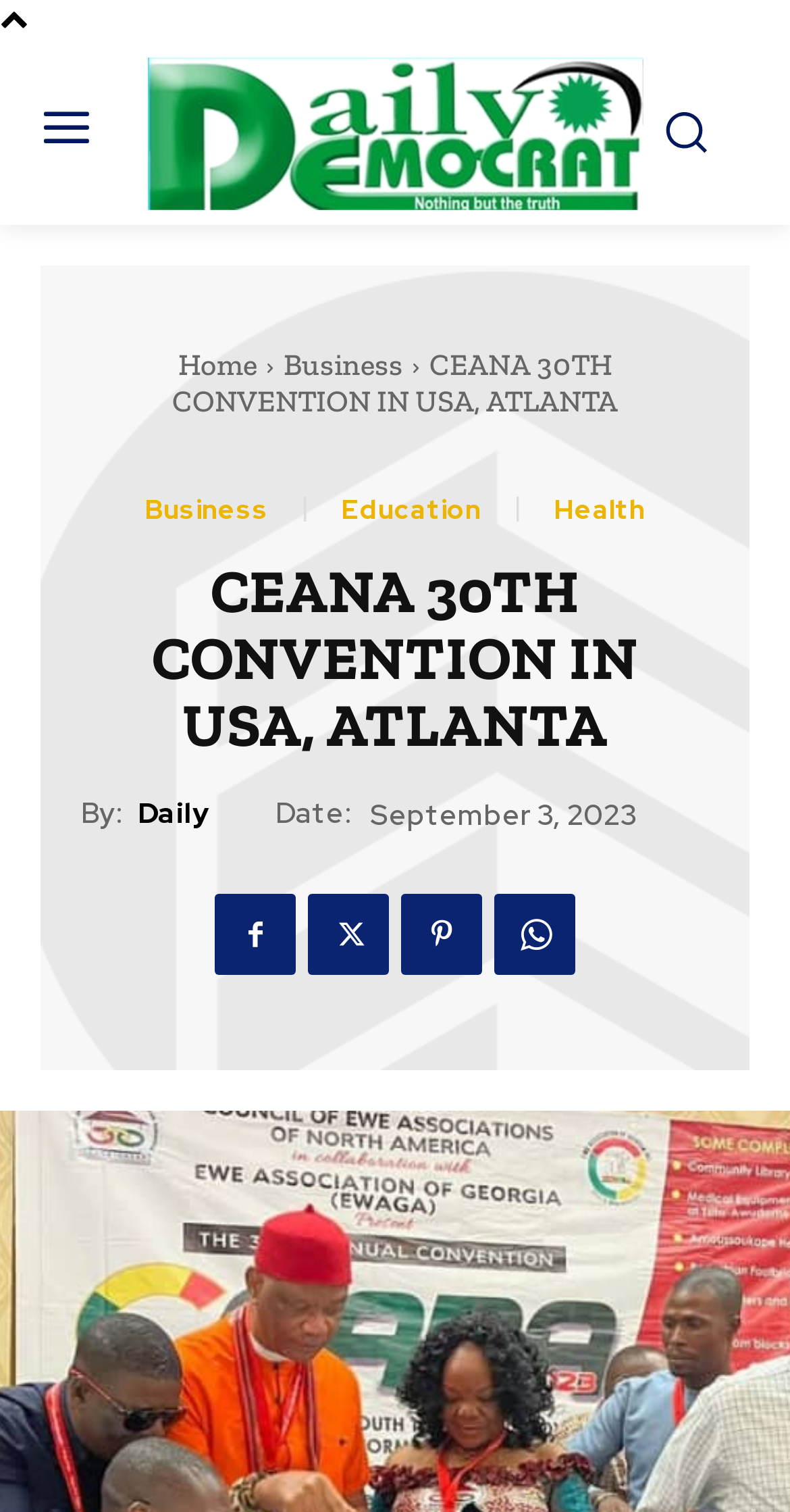Find the bounding box coordinates of the UI element according to this description: "Health".

[0.686, 0.323, 0.832, 0.352]